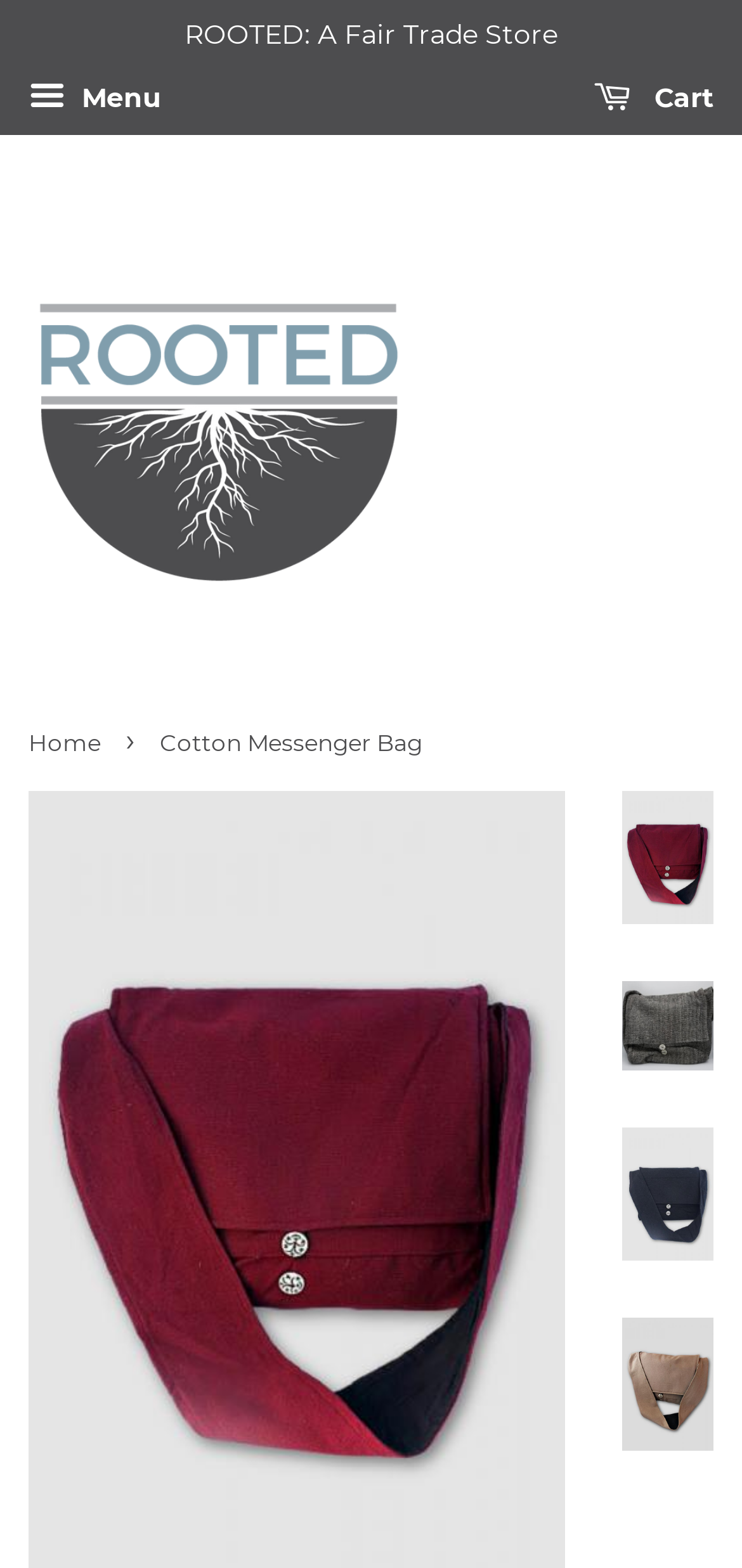Please specify the bounding box coordinates of the region to click in order to perform the following instruction: "View ROOTED fair trade".

[0.038, 0.135, 0.551, 0.377]